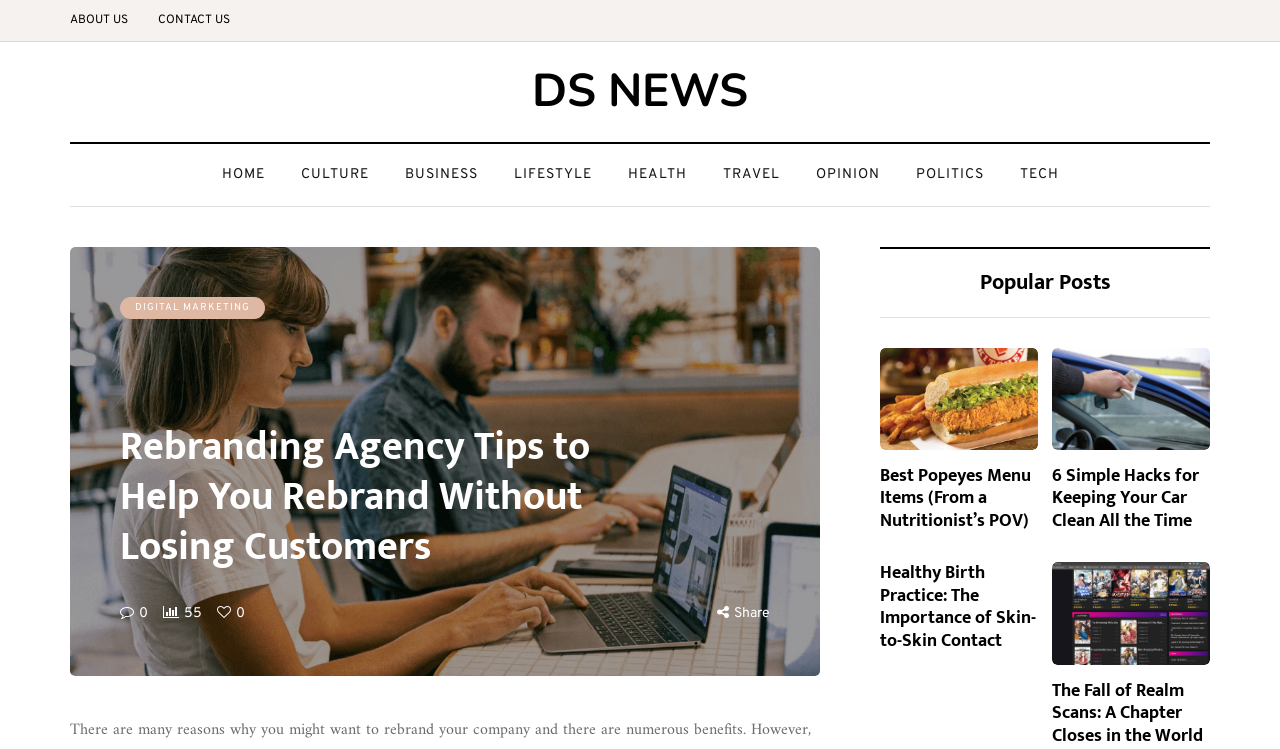Identify the bounding box for the given UI element using the description provided. Coordinates should be in the format (top-left x, top-left y, bottom-right x, bottom-right y) and must be between 0 and 1. Here is the description: About us

[0.055, 0.0, 0.112, 0.055]